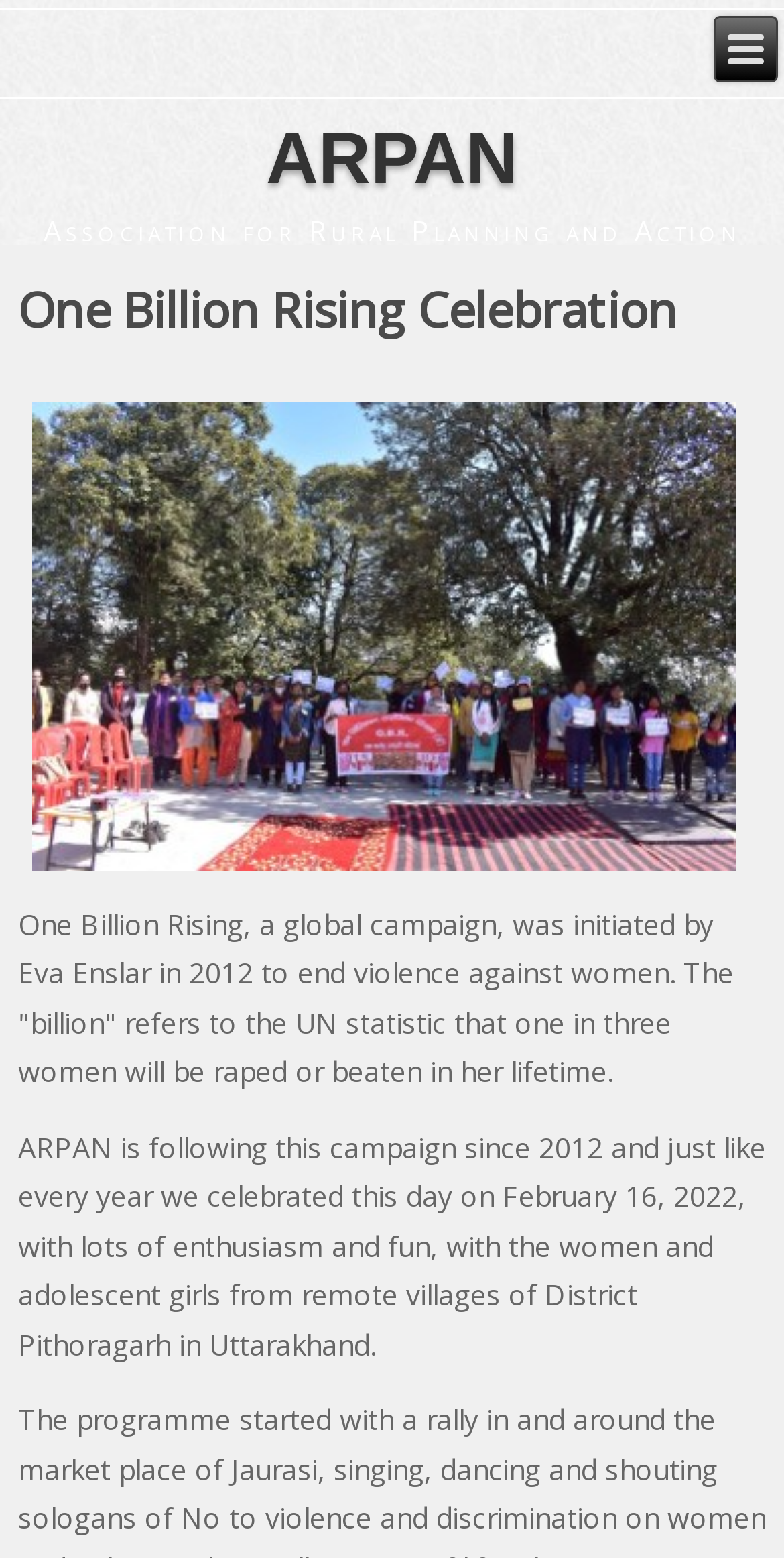Using the information in the image, give a comprehensive answer to the question: 
Where did ARPAN celebrate One Billion Rising day?

I found the answer by reading the StaticText that describes ARPAN's celebration of One Billion Rising day, which mentions the location as remote villages of District Pithoragarh in Uttarakhand.